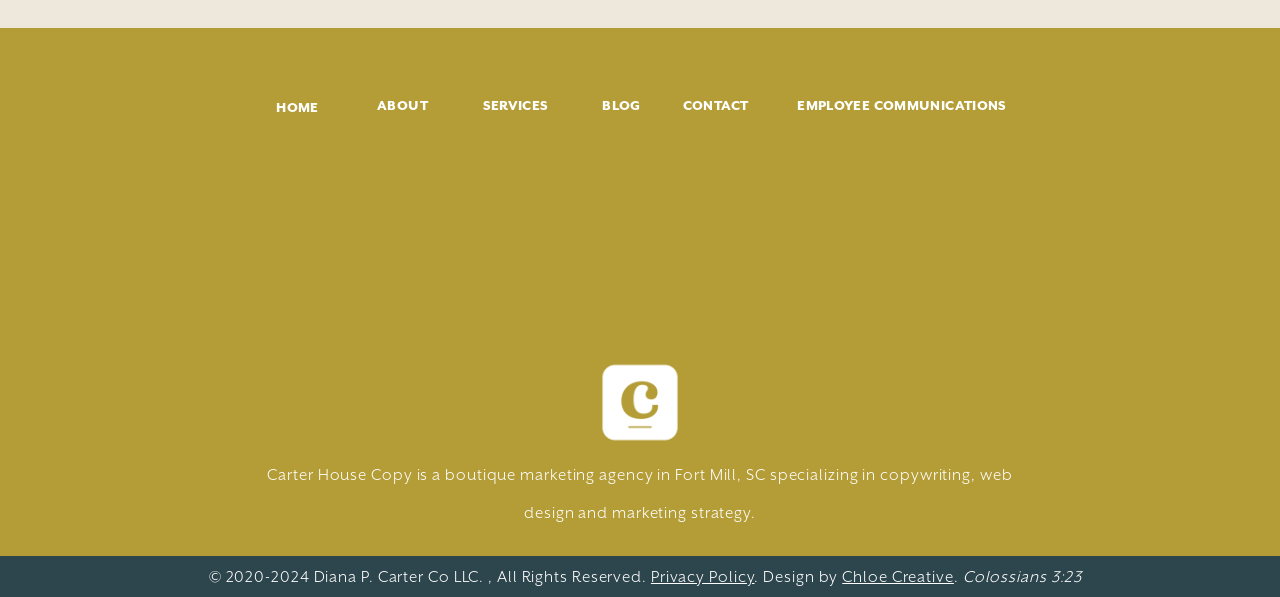Locate the bounding box coordinates of the area that needs to be clicked to fulfill the following instruction: "Check the 'Privacy Policy'". The coordinates should be in the format of four float numbers between 0 and 1, namely [left, top, right, bottom].

[0.508, 0.951, 0.589, 0.982]